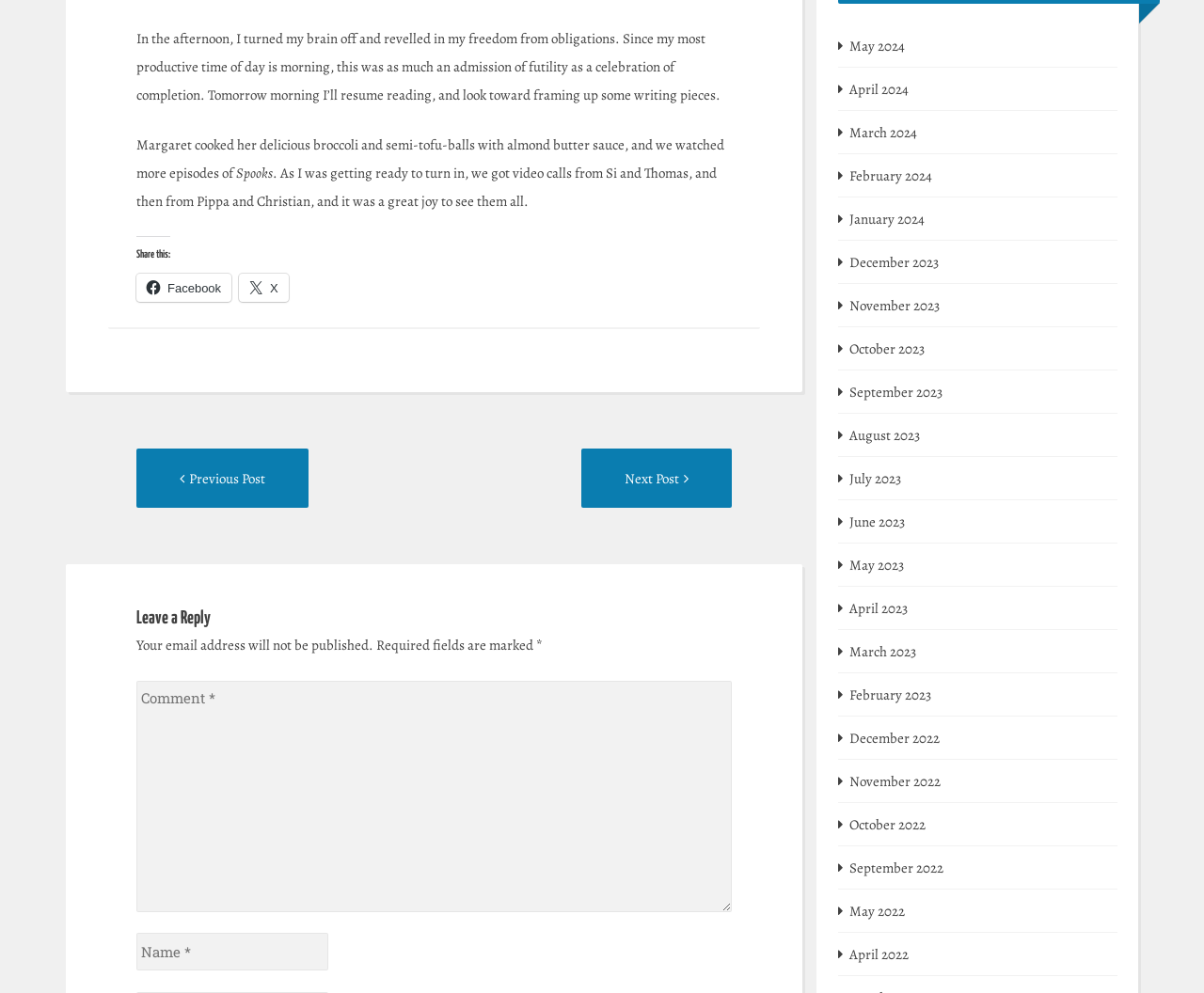Specify the bounding box coordinates of the area to click in order to execute this command: 'Share this on Facebook'. The coordinates should consist of four float numbers ranging from 0 to 1, and should be formatted as [left, top, right, bottom].

[0.113, 0.275, 0.192, 0.304]